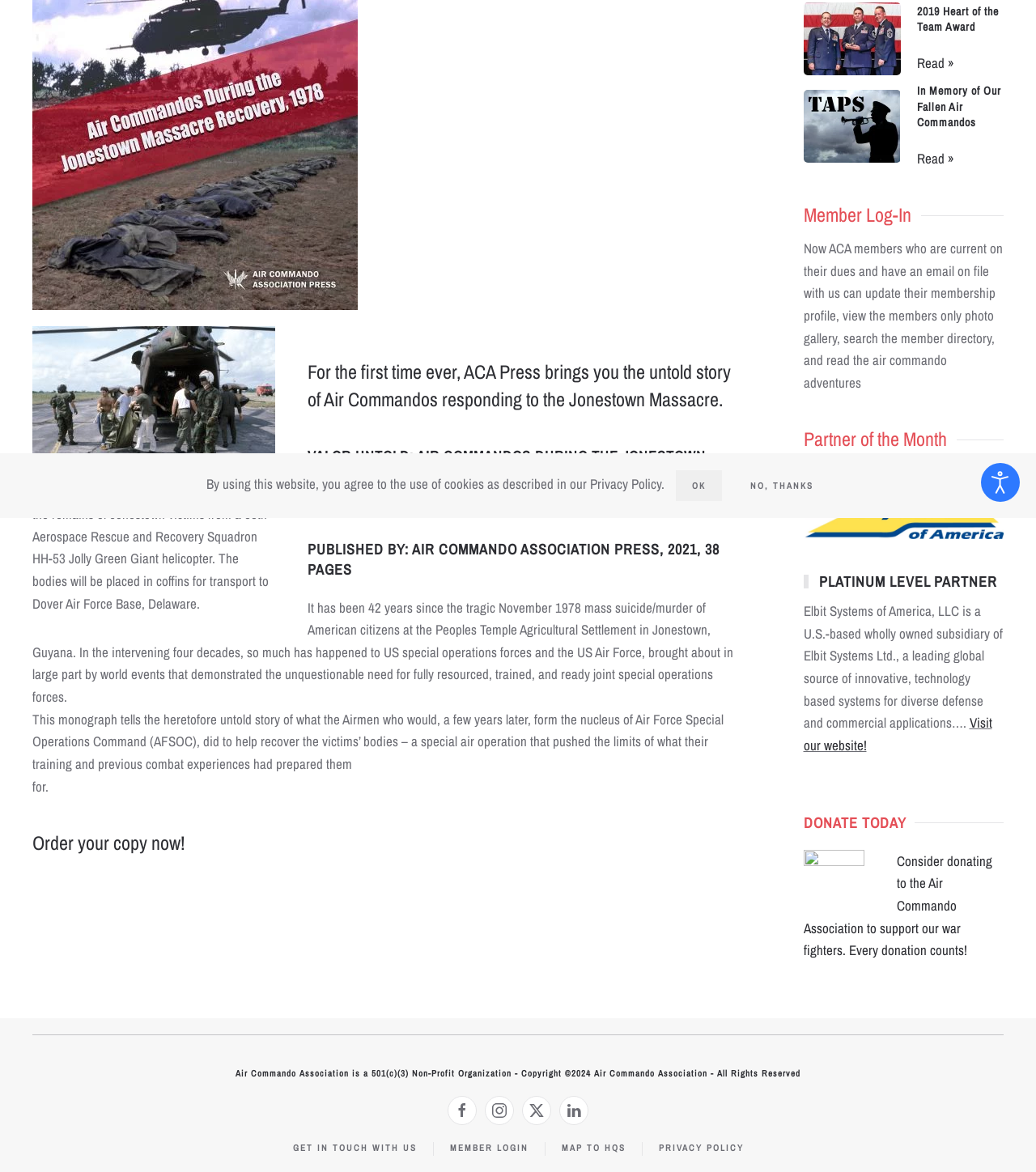Predict the bounding box for the UI component with the following description: "Member Login".

[0.434, 0.974, 0.51, 0.986]